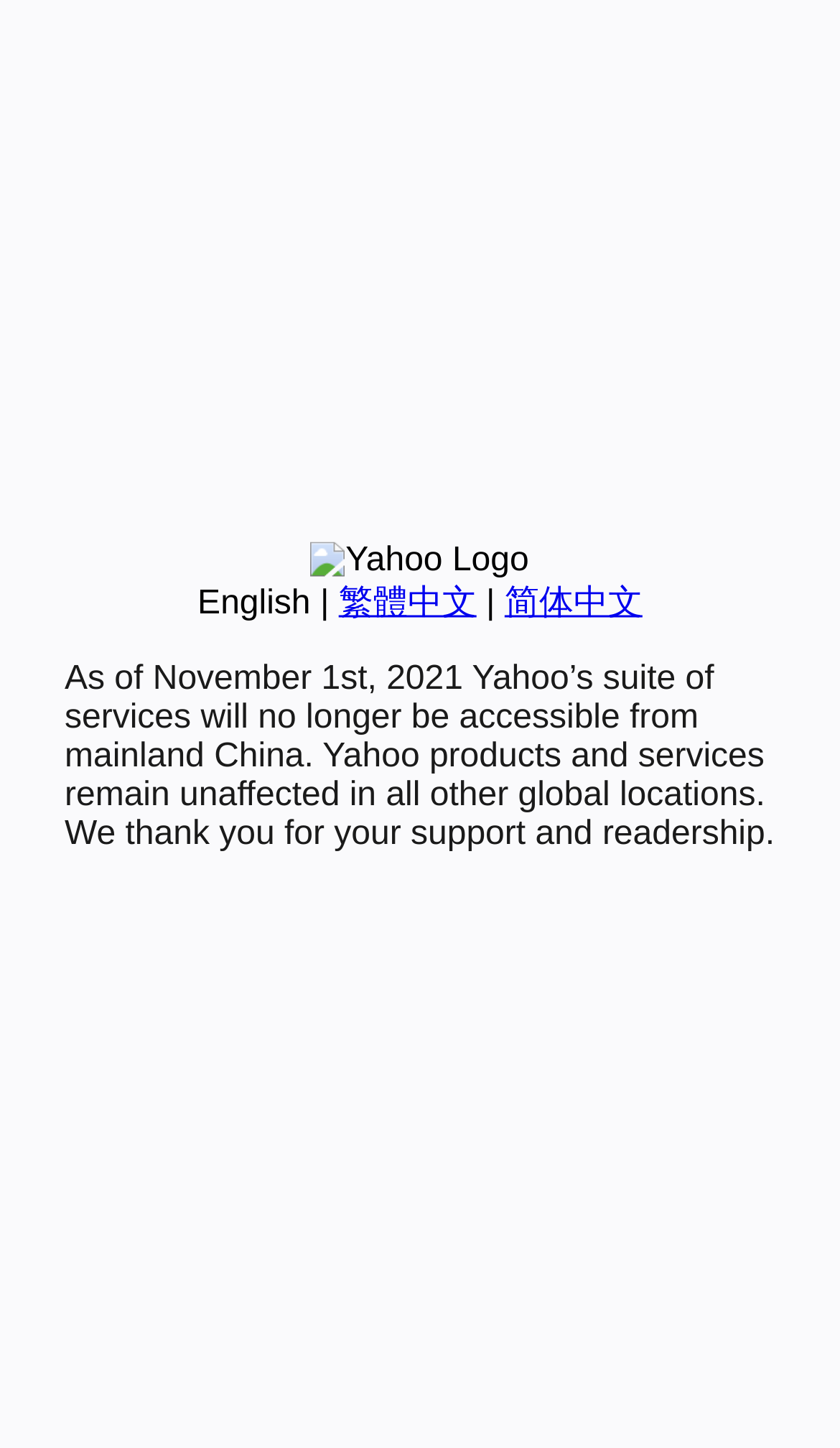Provide the bounding box for the UI element matching this description: "繁體中文".

[0.403, 0.404, 0.567, 0.429]